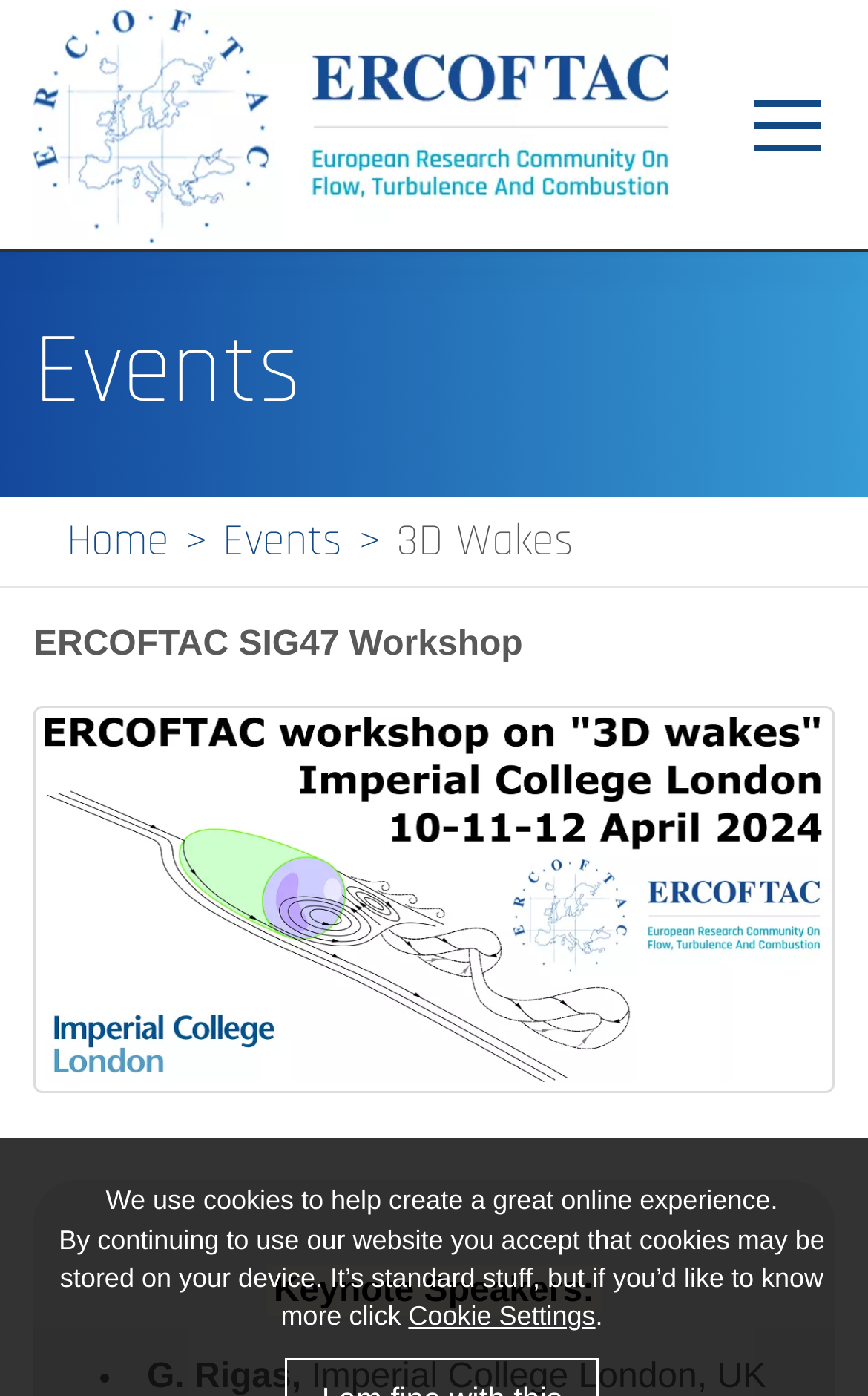Find the bounding box coordinates for the area that must be clicked to perform this action: "Click on Home".

[0.023, 0.19, 0.977, 0.241]